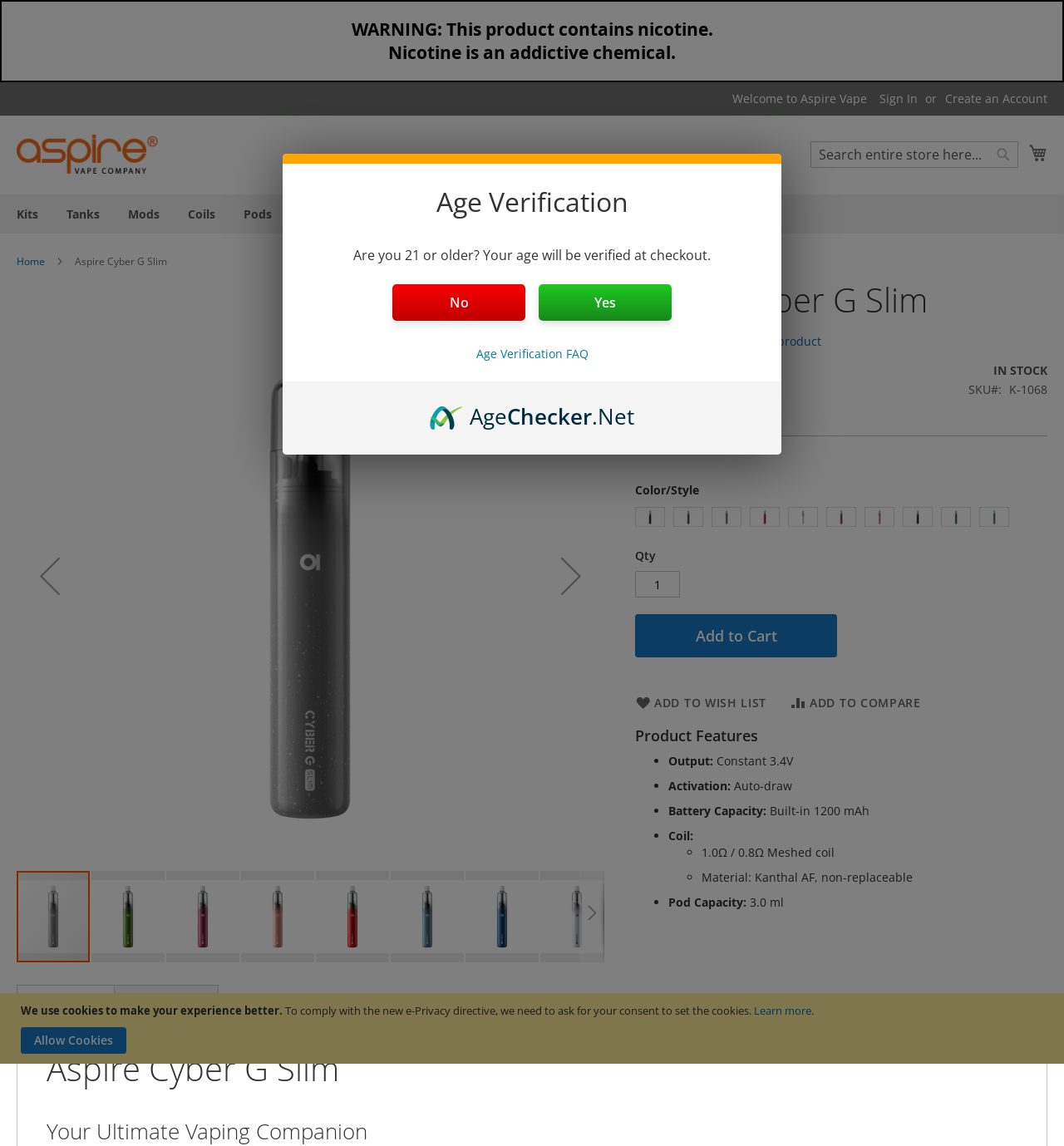Please provide the bounding box coordinate of the region that matches the element description: aria-label="Aspire Cyber G Slim". Coordinates should be in the format (top-left x, top-left y, bottom-right x, bottom-right y) and all values should be between 0 and 1.

[0.086, 0.759, 0.156, 0.841]